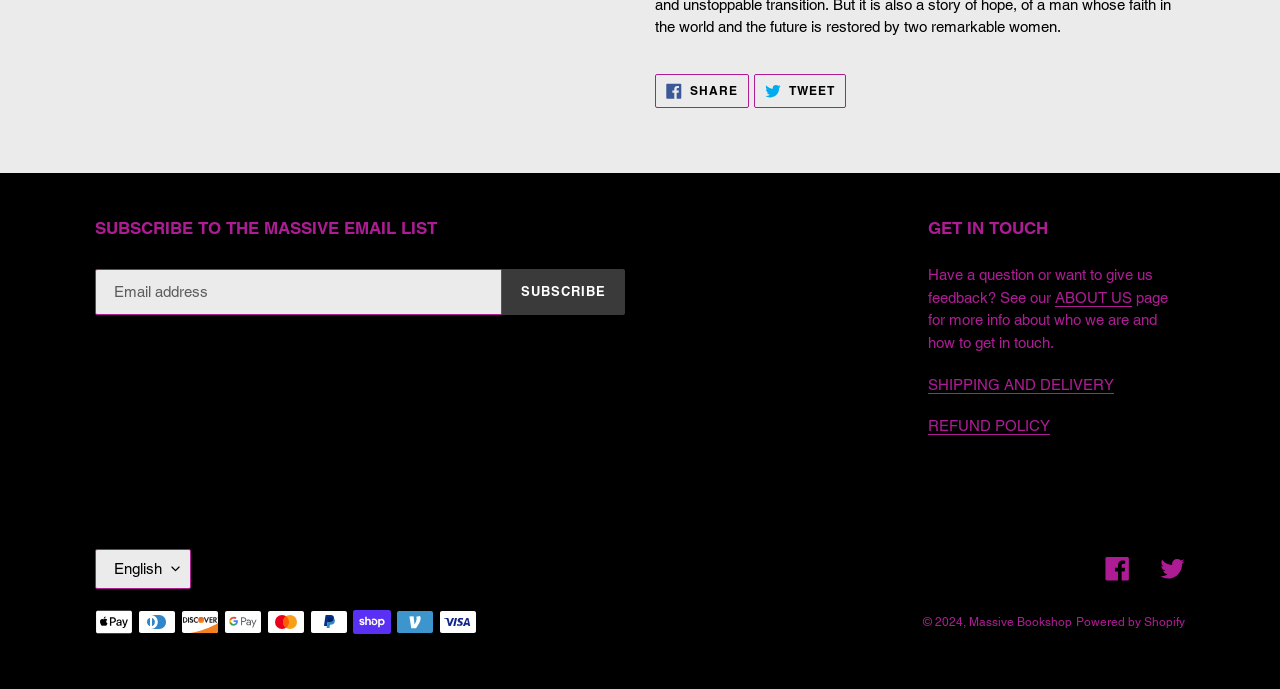Please find the bounding box for the following UI element description. Provide the coordinates in (top-left x, top-left y, bottom-right x, bottom-right y) format, with values between 0 and 1: Powered by Shopify

[0.841, 0.893, 0.926, 0.913]